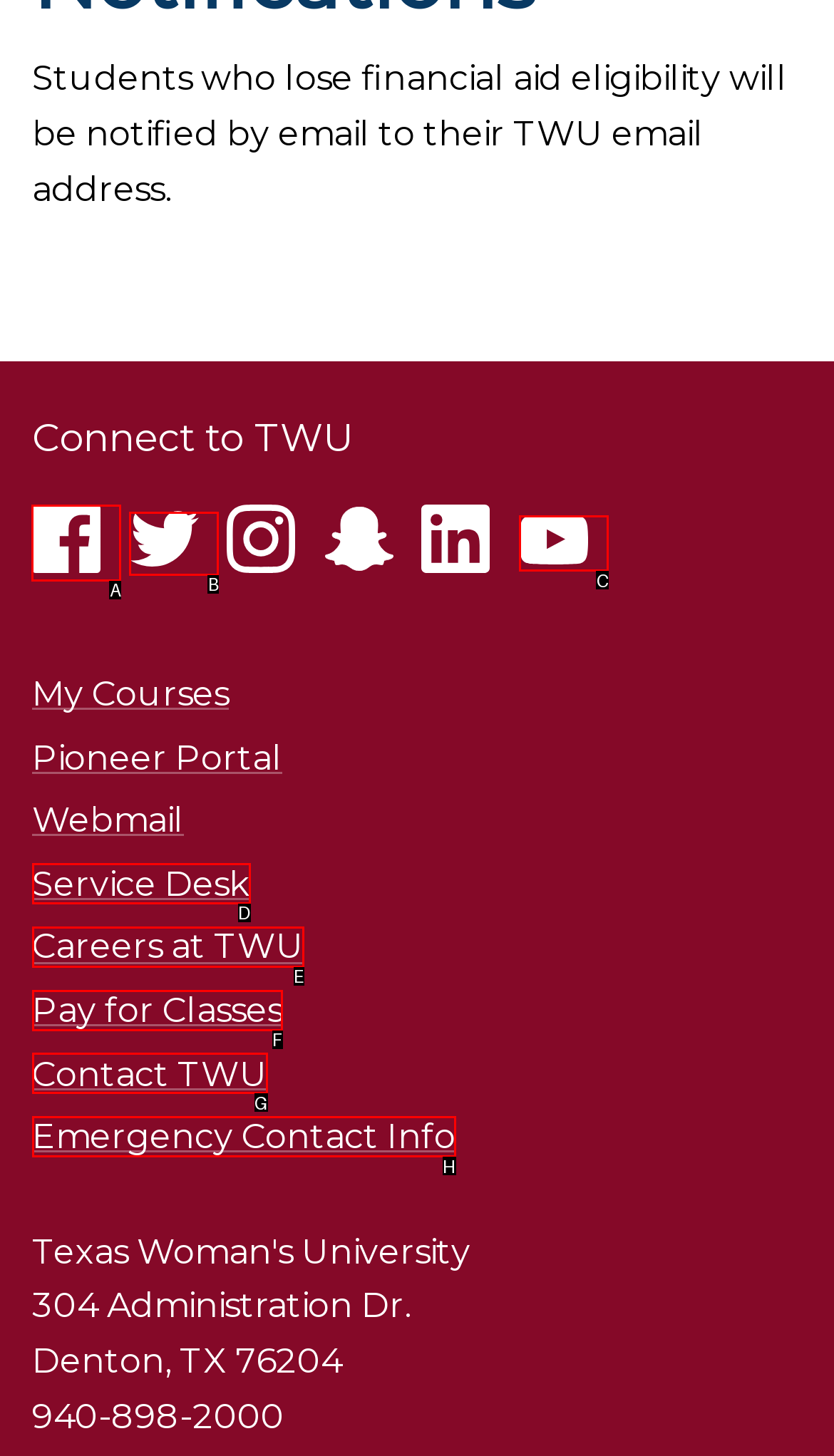Determine which element should be clicked for this task: View TWU's Facebook account
Answer with the letter of the selected option.

A